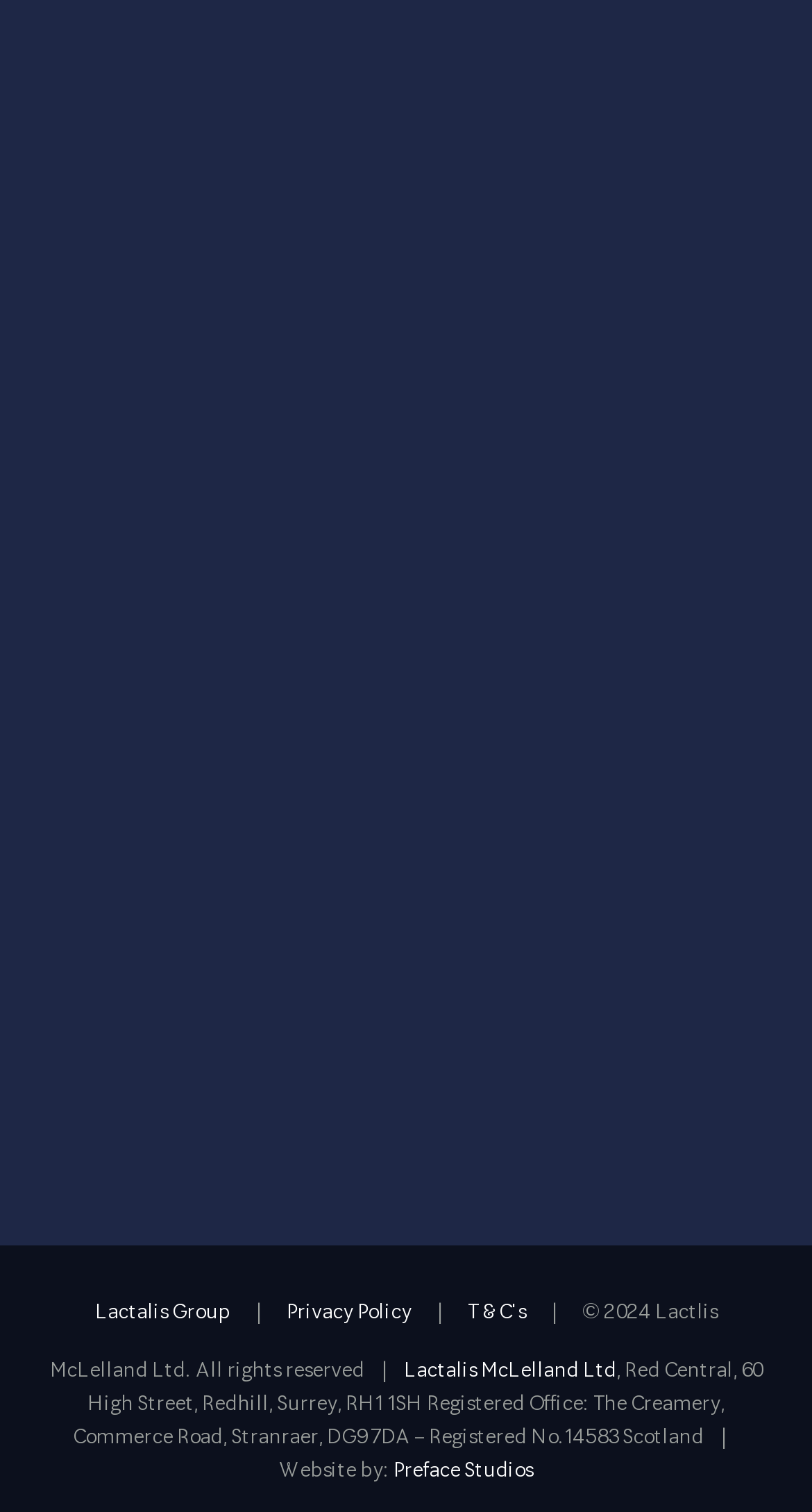Using the format (top-left x, top-left y, bottom-right x, bottom-right y), provide the bounding box coordinates for the described UI element. All values should be floating point numbers between 0 and 1: T & C's

[0.545, 0.84, 0.678, 0.896]